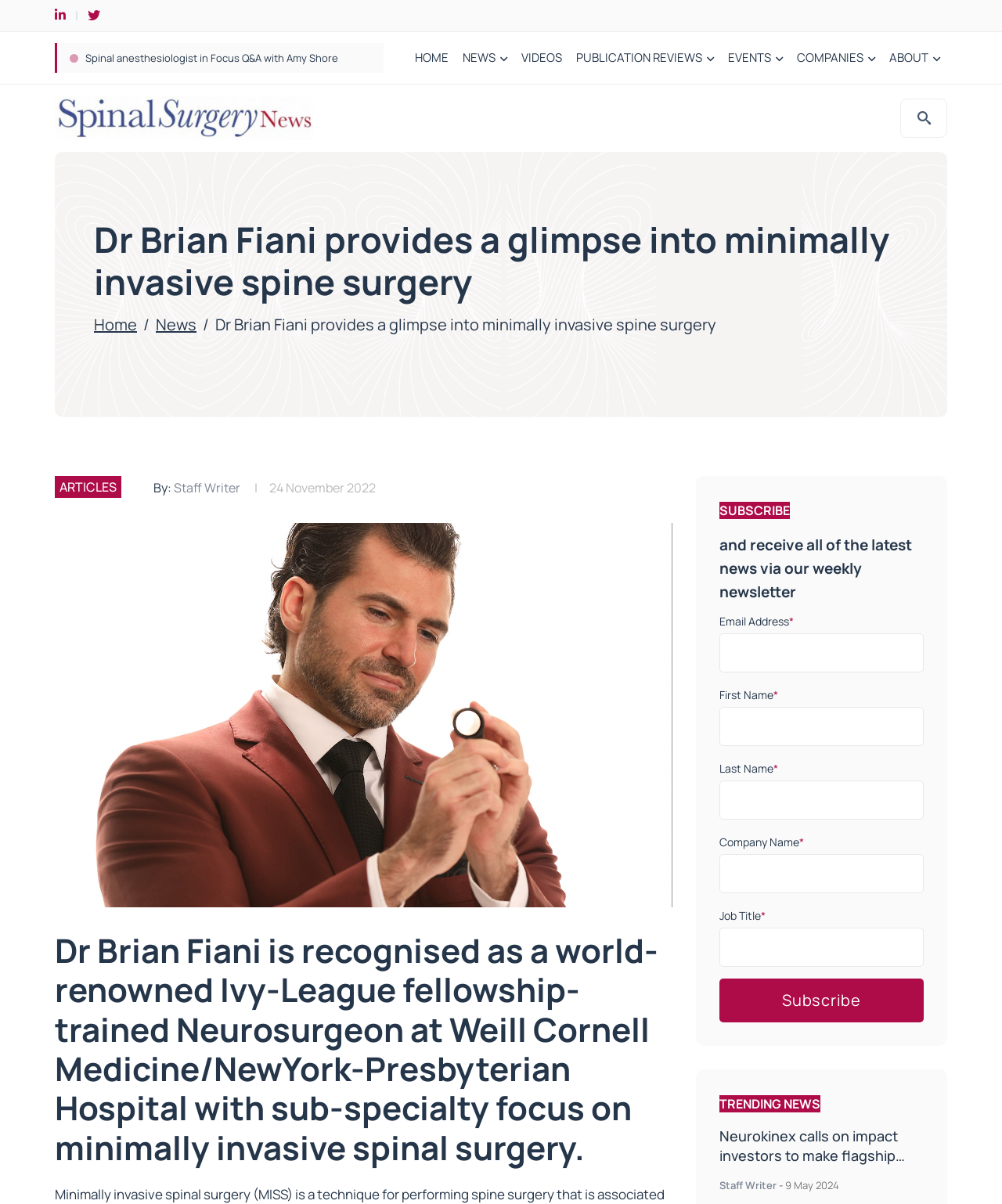Answer the question with a brief word or phrase:
What is the topic of the trending news?

Neurokinex